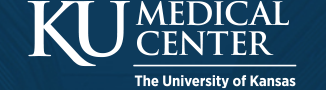Give a thorough explanation of the image.

The image features the logo of the University of Kansas Medical Center, prominently displaying the letters "KU" in bold, stylized font, followed by the words "MEDICAL CENTER" in a slightly smaller typeface. Beneath this, the phrase "The University of Kansas" is presented, indicating the institution's affiliation with the university. The background is a deep blue, providing a professional and authoritative look that reflects the center's commitment to healthcare and education. This logo represents the Kansas University Medical Center's identity and its role in the healthcare community, emphasizing its educational mission and service to the public.